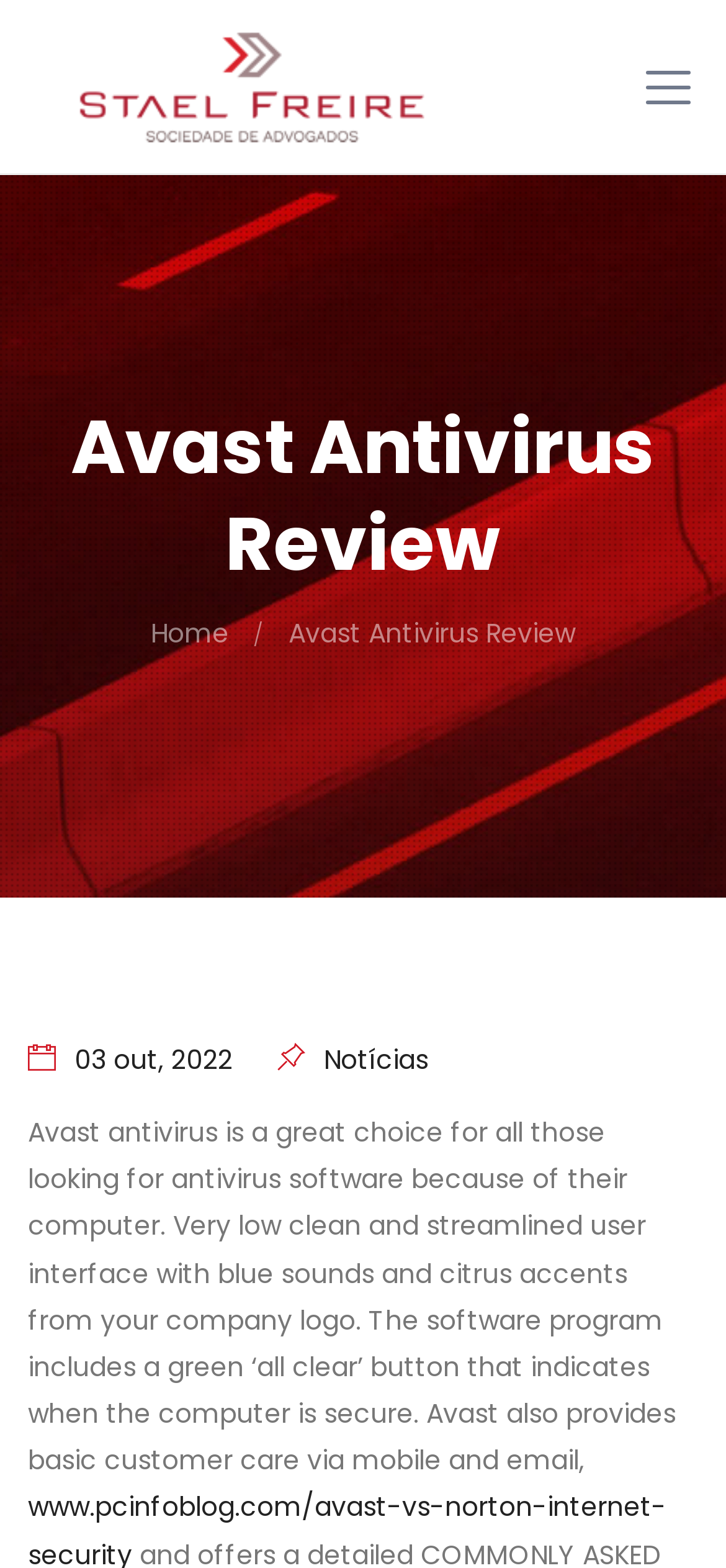What is the category of the article?
Look at the image and answer the question with a single word or phrase.

Notícias